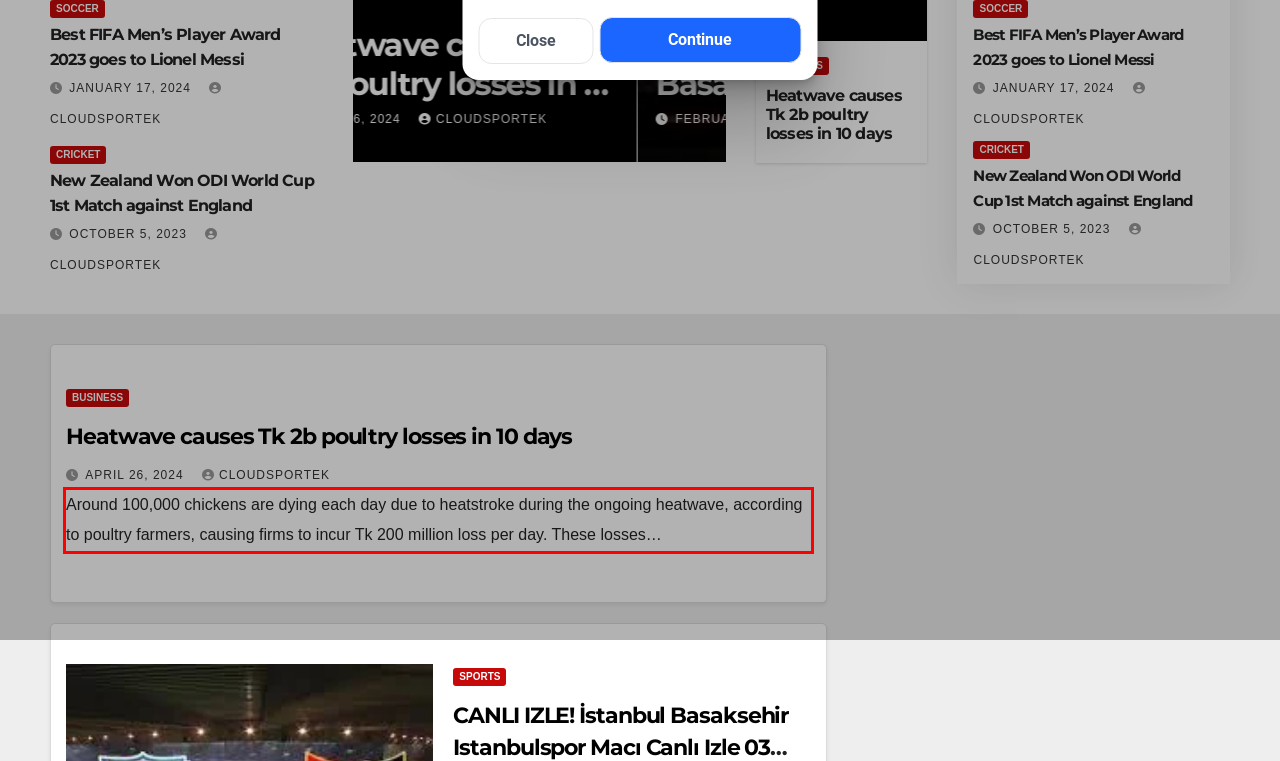The screenshot you have been given contains a UI element surrounded by a red rectangle. Use OCR to read and extract the text inside this red rectangle.

Around 100,000 chickens are dying each day due to heatstroke during the ongoing heatwave, according to poultry farmers, causing firms to incur Tk 200 million loss per day. These losses…